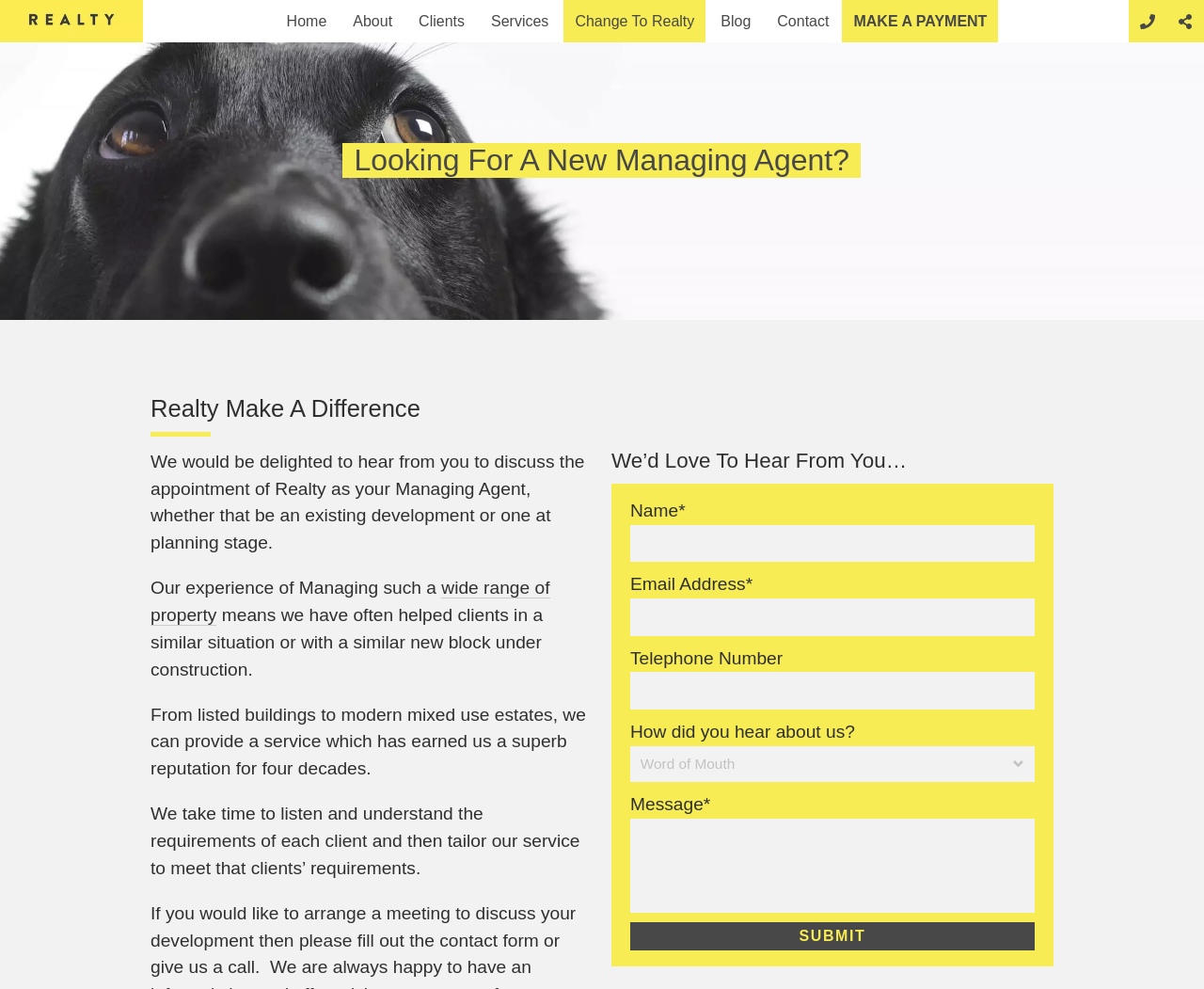Please answer the following question using a single word or phrase: 
What type of properties does Realty manage?

Wide range of properties